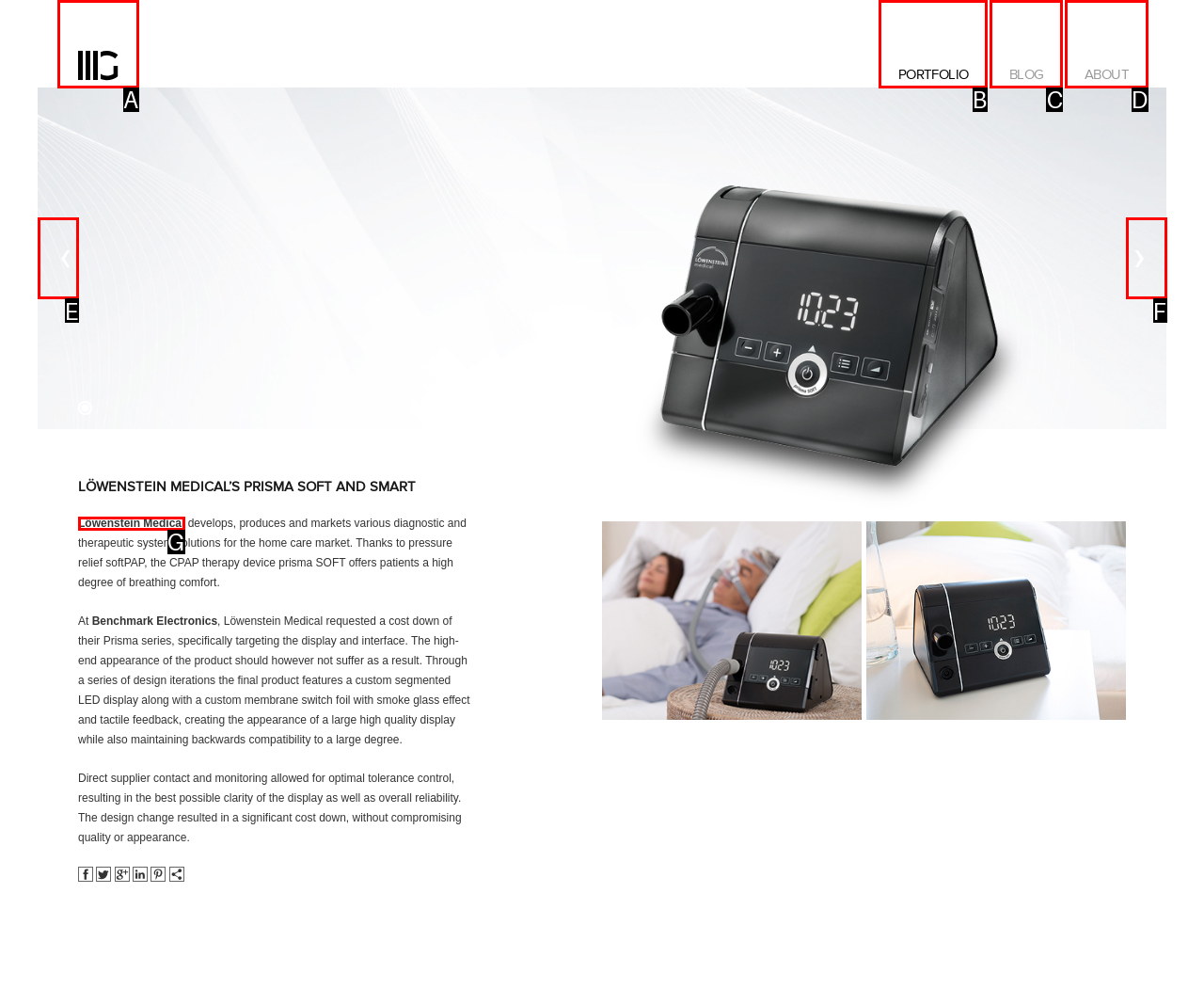Given the description: Created with Snap
Identify the letter of the matching UI element from the options.

A